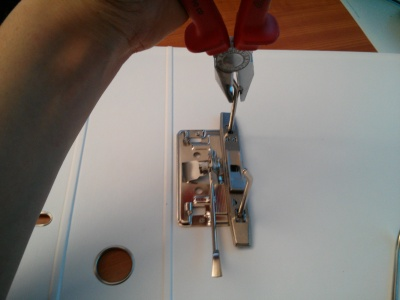What is the user likely doing?
Analyze the image and deliver a detailed answer to the question.

The user is likely in the process of assembling or repairing the binder mechanism, as indicated by the pliers gripping a component of the mechanism, suggesting a hands-on task focused on the mechanics of binder assembly or repair.